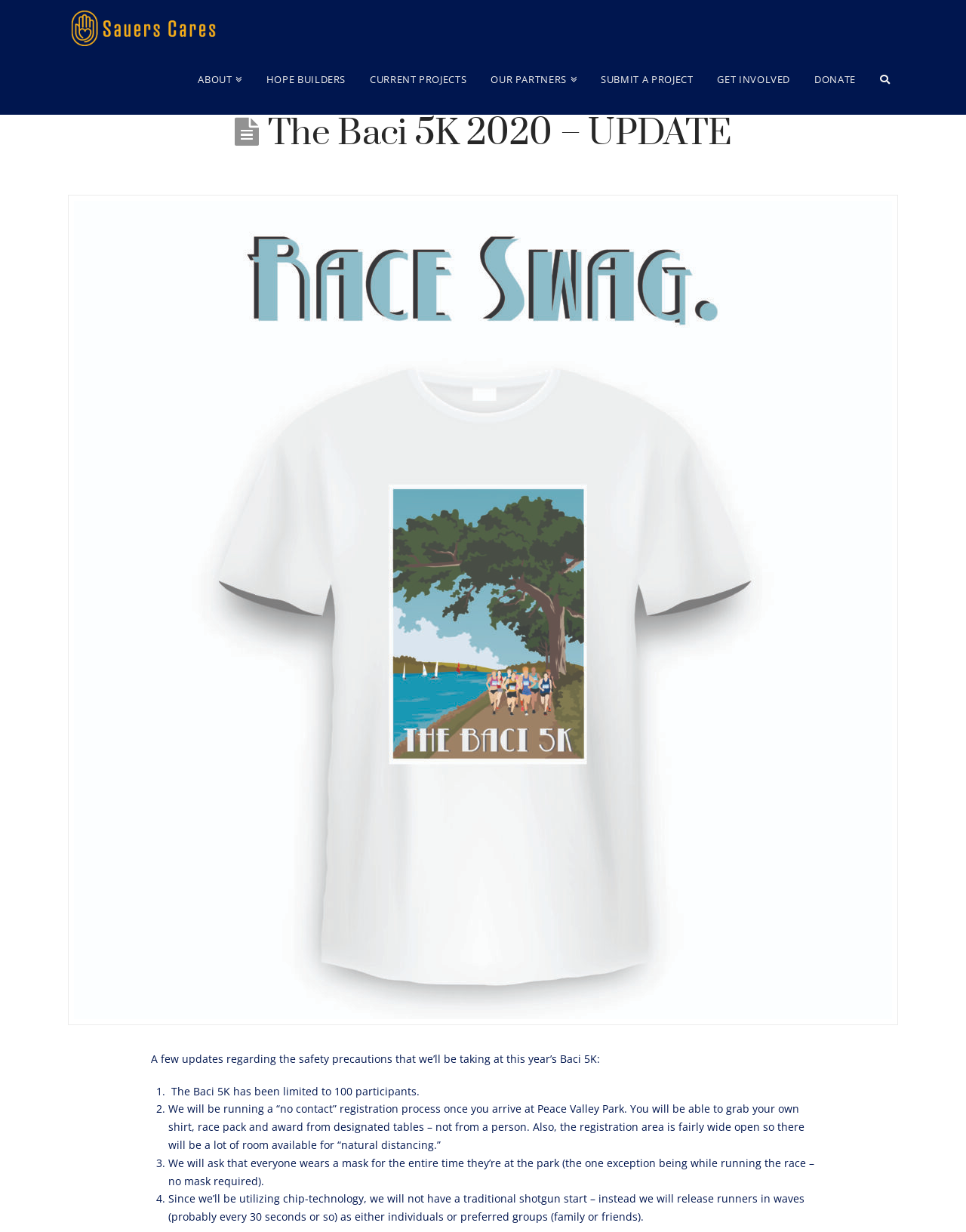Locate the bounding box coordinates of the clickable region necessary to complete the following instruction: "Click the GET INVOLVED link". Provide the coordinates in the format of four float numbers between 0 and 1, i.e., [left, top, right, bottom].

[0.726, 0.037, 0.834, 0.092]